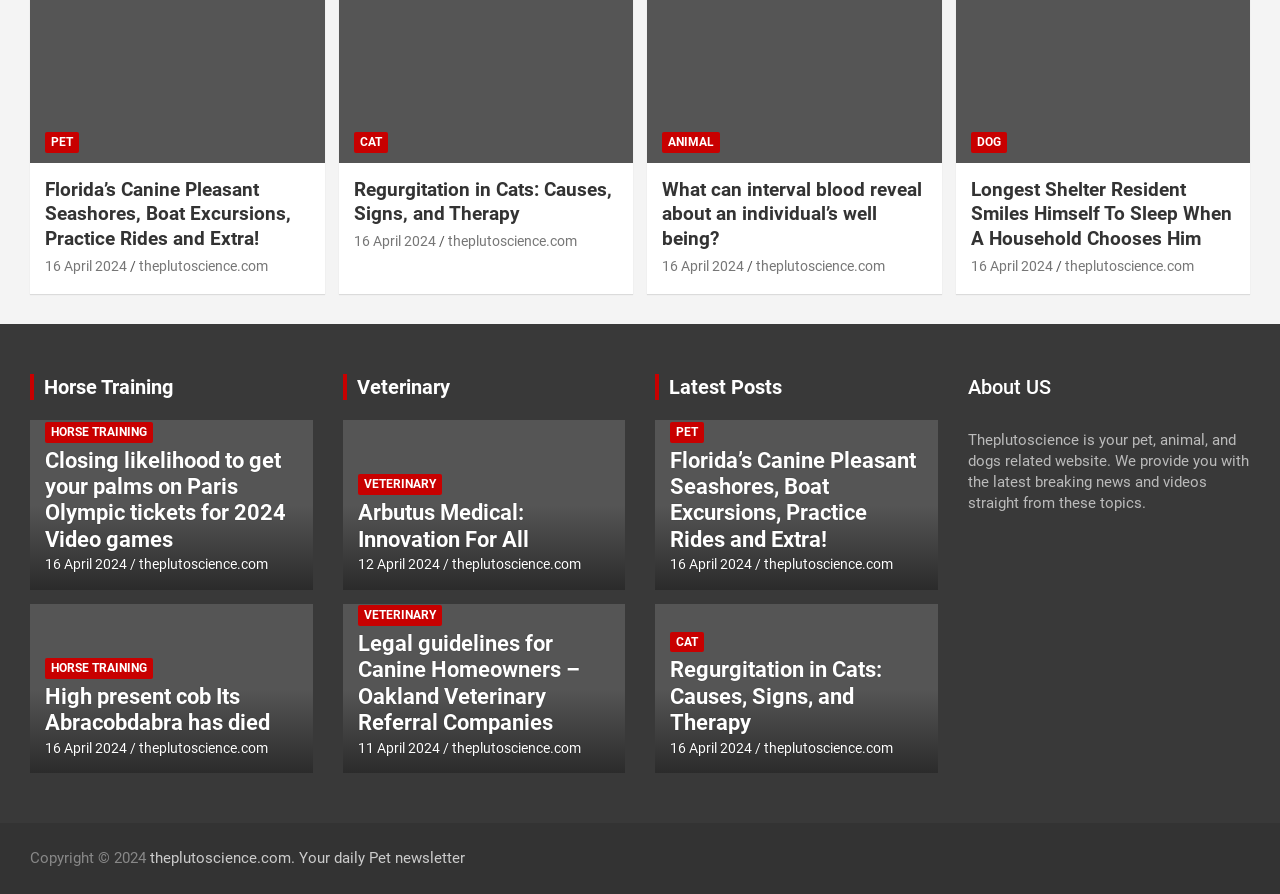Pinpoint the bounding box coordinates of the area that must be clicked to complete this instruction: "Learn about Horse Training".

[0.023, 0.419, 0.244, 0.448]